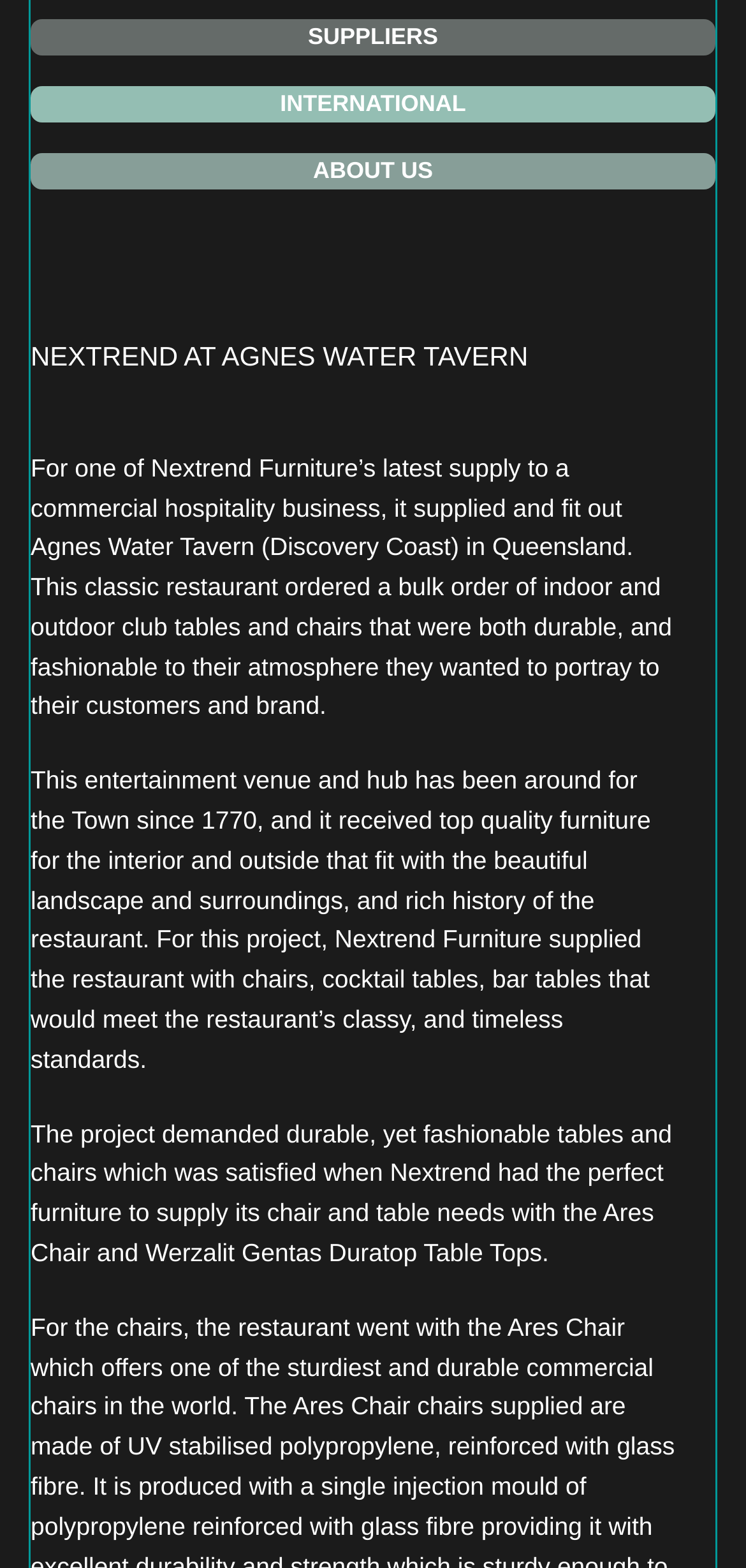Determine the bounding box coordinates for the UI element matching this description: "About Us".

[0.041, 0.098, 0.959, 0.121]